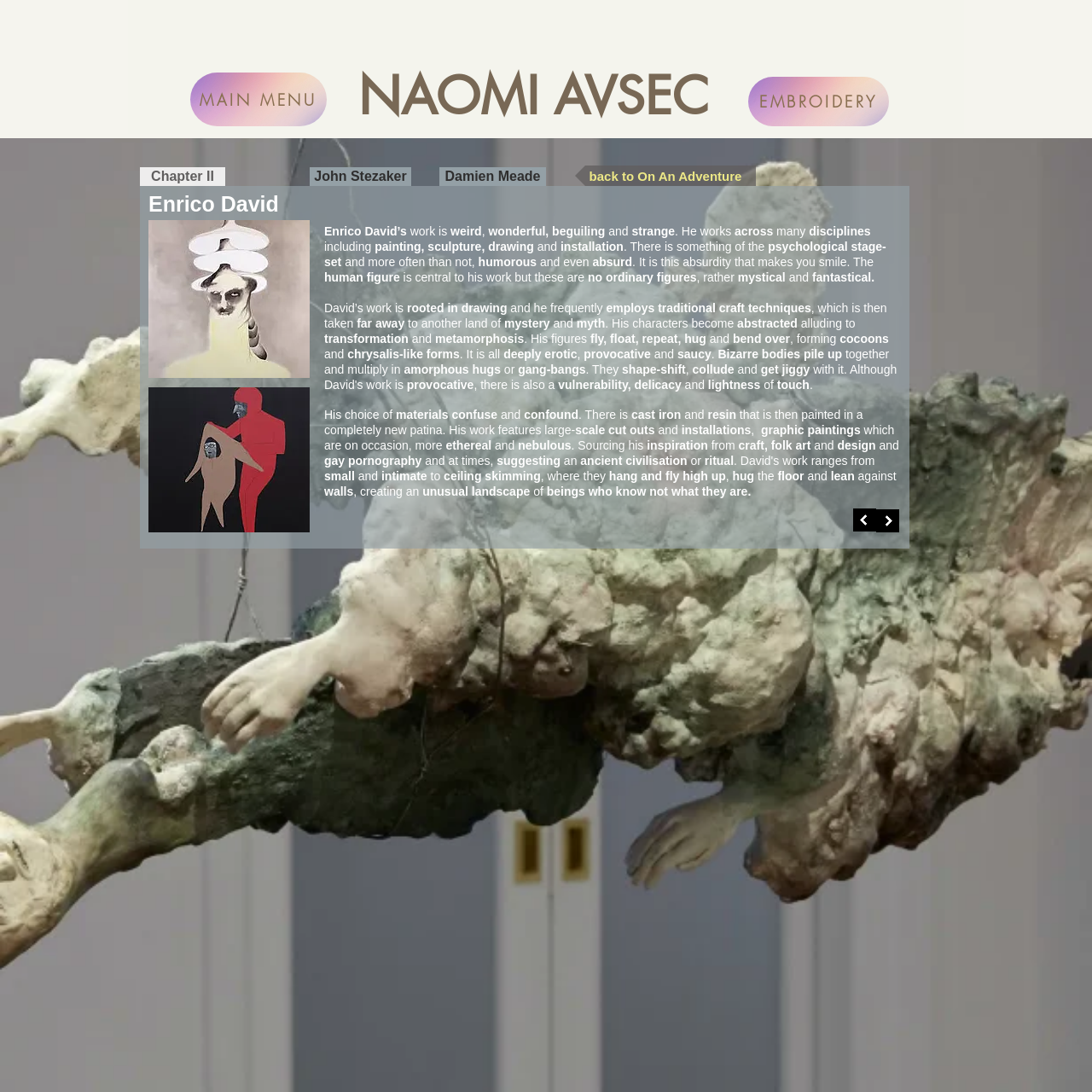Provide the bounding box coordinates of the UI element this sentence describes: "John Stezaker".

[0.284, 0.153, 0.377, 0.17]